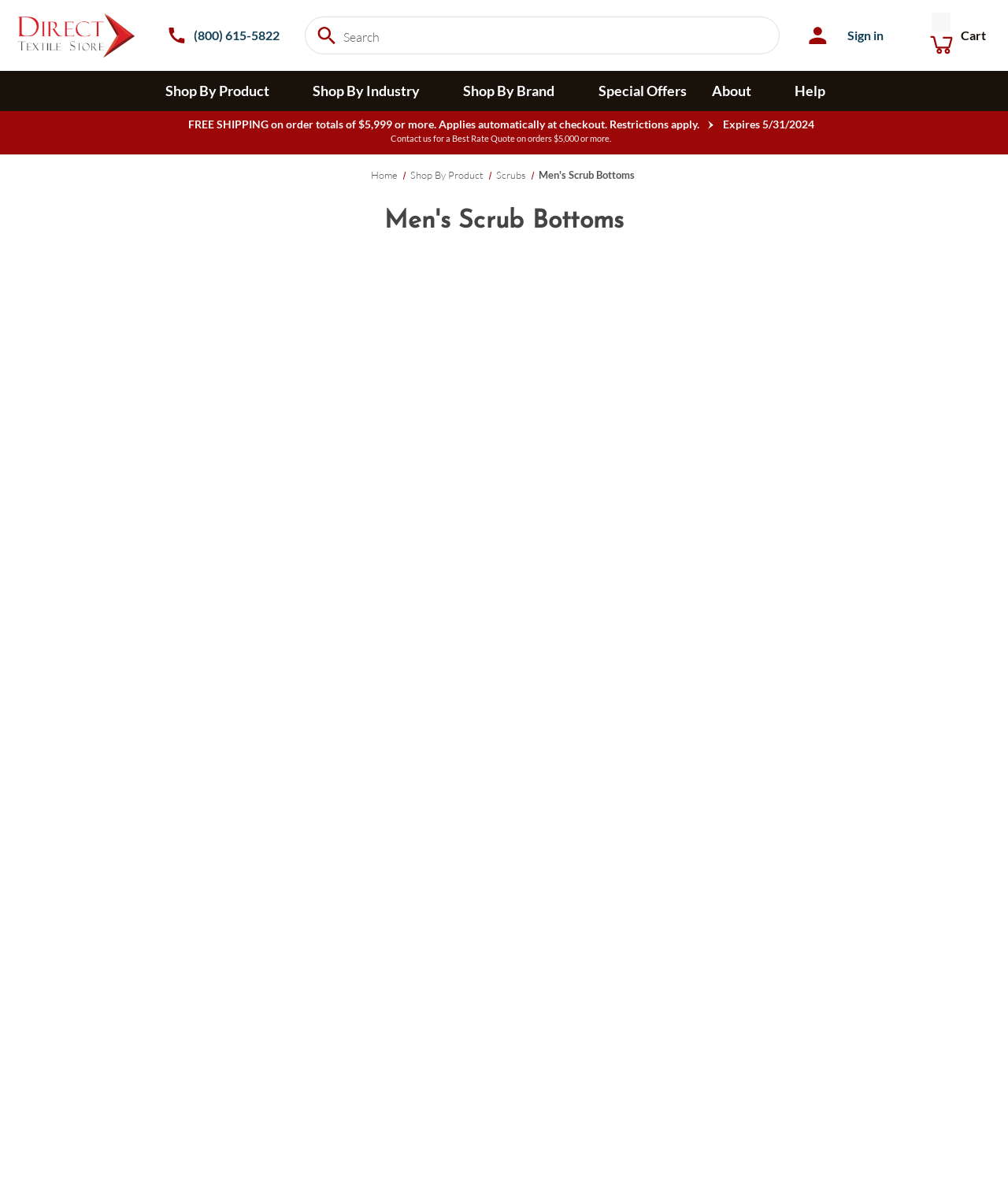How many search fields are there on this webpage?
Utilize the information in the image to give a detailed answer to the question.

I found the number of search fields by looking at the group element with the text 'Search Keyword:' which contains a textbox and a search button, located at the top of the webpage.